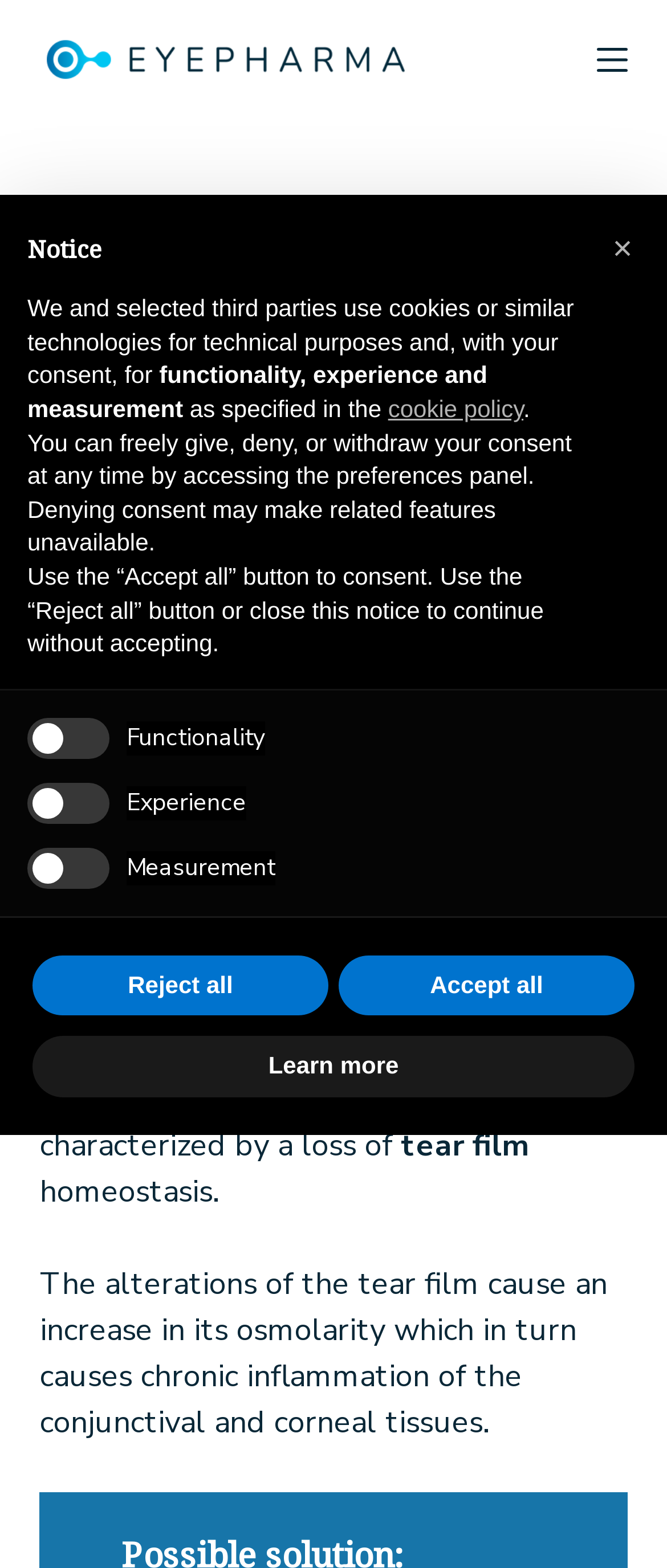Please locate the bounding box coordinates of the element that should be clicked to achieve the given instruction: "Click the 'Skip to content' link".

[0.0, 0.0, 0.103, 0.022]